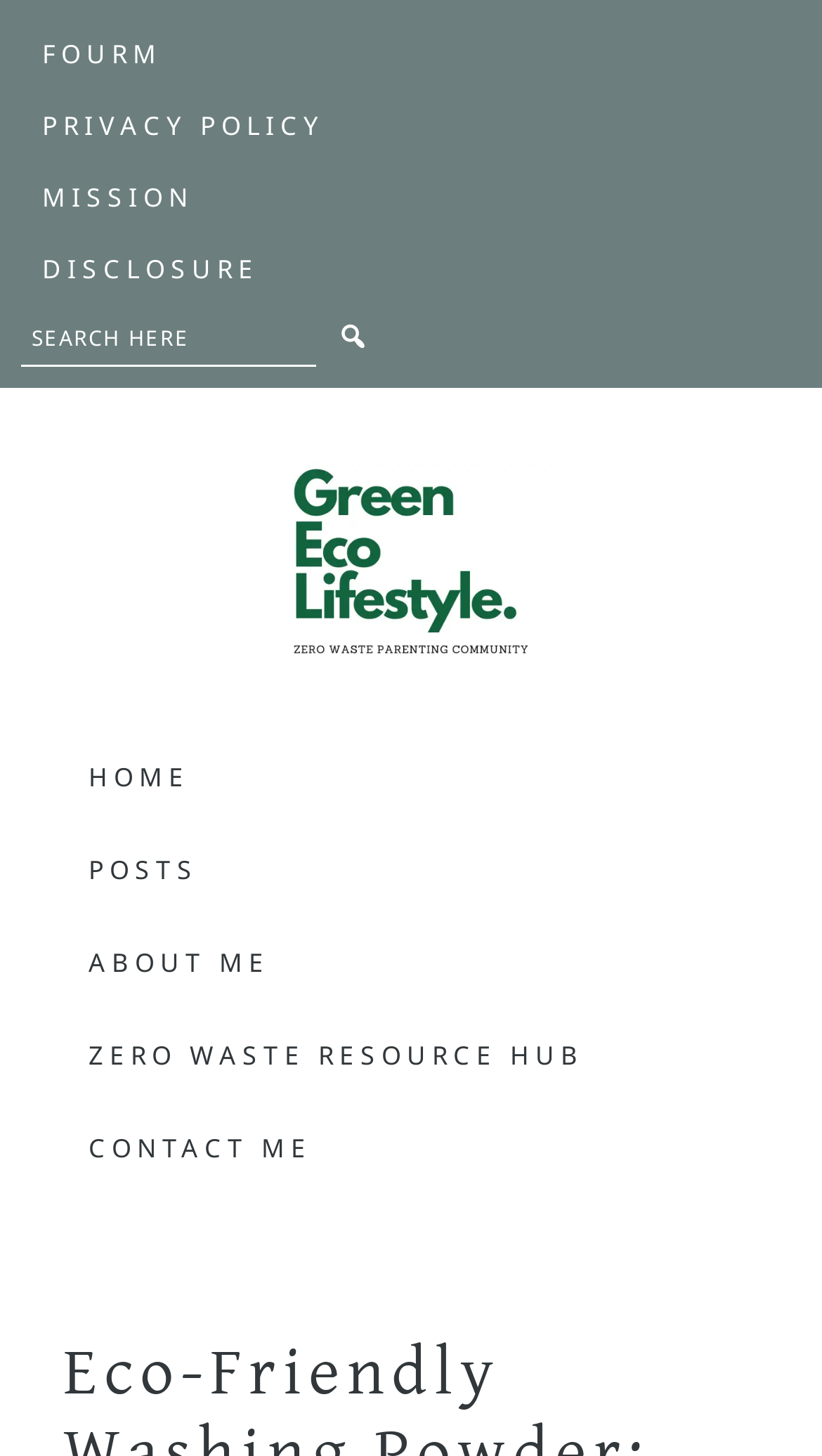Pinpoint the bounding box coordinates of the area that must be clicked to complete this instruction: "Go to the homepage".

[0.108, 0.511, 0.892, 0.557]